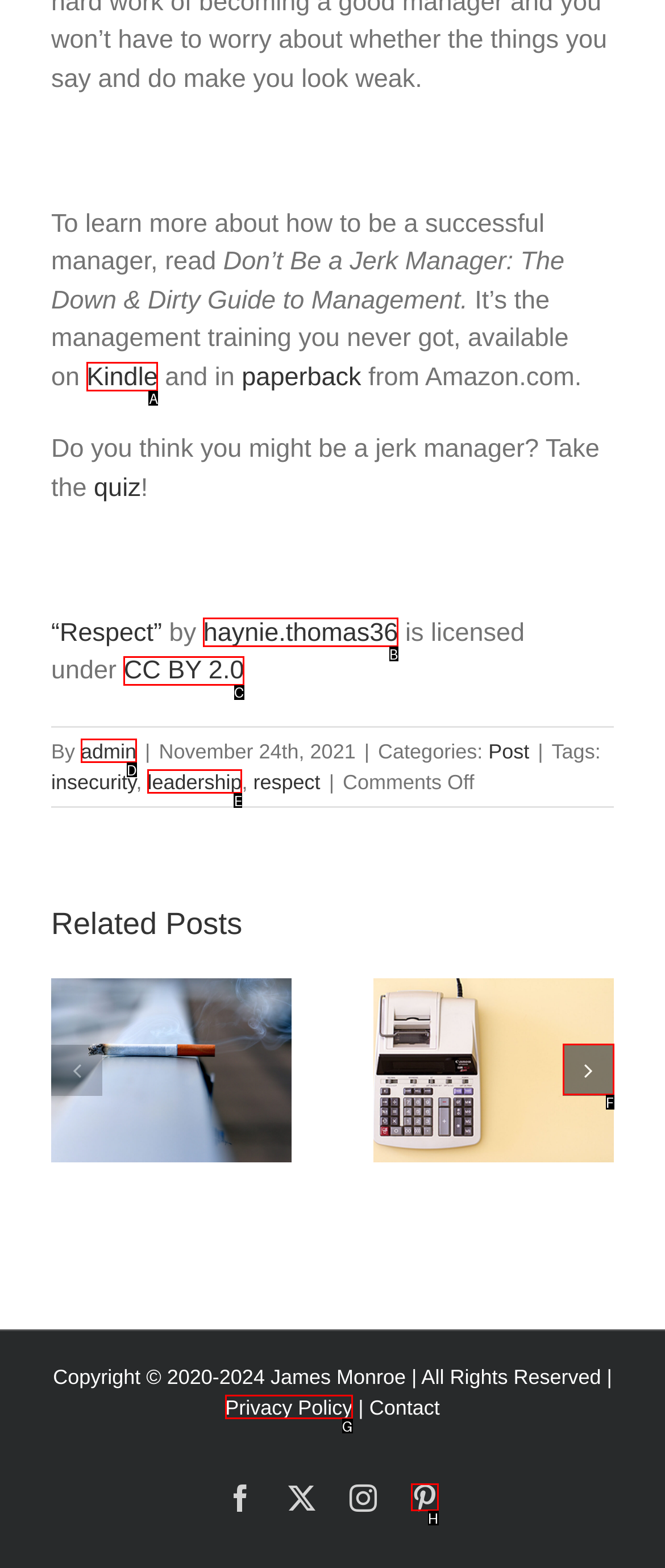Find the HTML element that matches the description: CC BY 2.0
Respond with the corresponding letter from the choices provided.

C